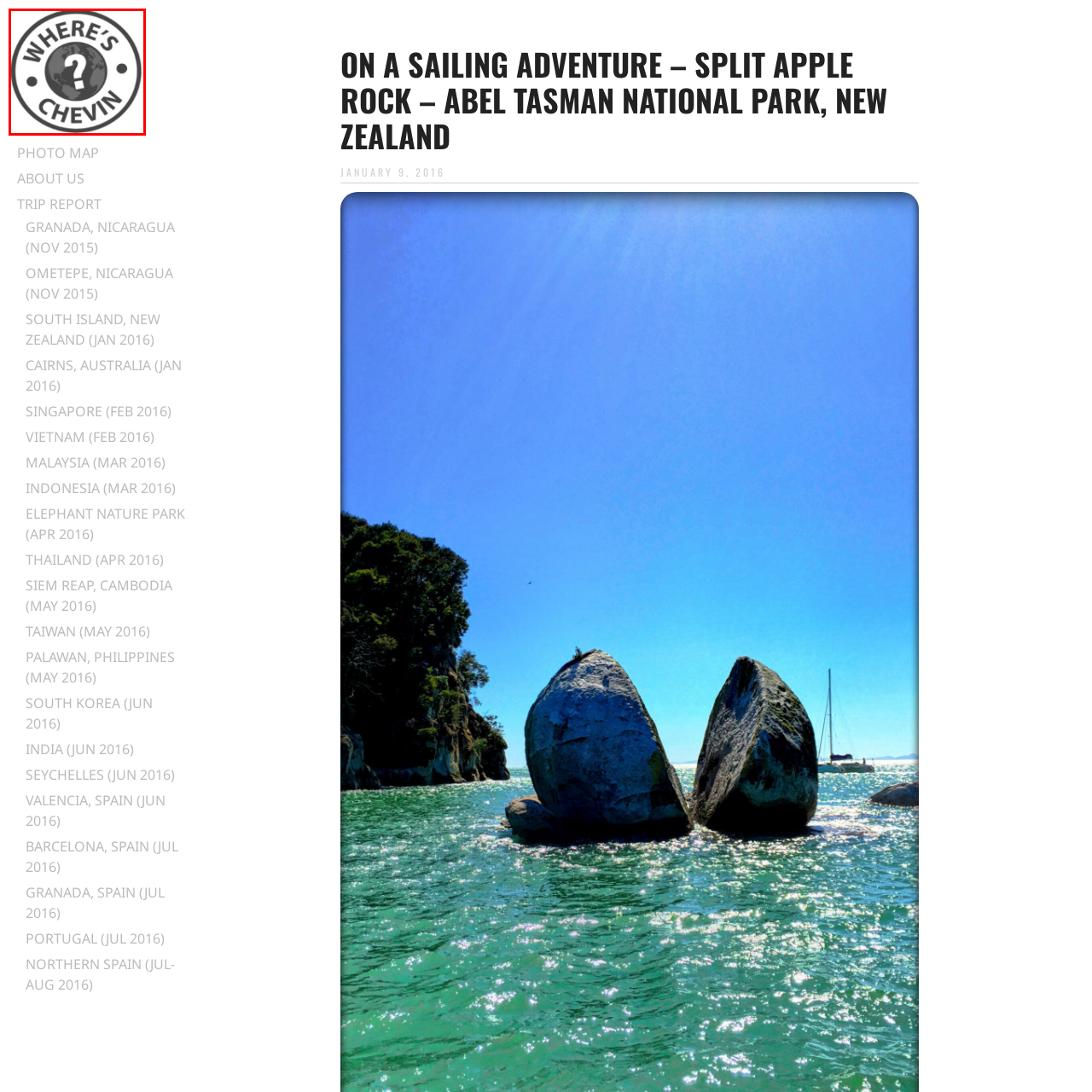Elaborate on the details of the image that is highlighted by the red boundary.

The image features a circular logo prominently displaying the text "WHERE'S CHEVIN?" above a stylized globe with a question mark at its center. This design suggests an adventurous theme, likely connected to travel or exploration. The logo may be part of a website or platform dedicated to sharing travel experiences and destinations, as indicated by its placement under the title of a trip report focused on the "Split Apple Rock" in Abel Tasman National Park, New Zealand. The monochromatic color scheme adds a modern and clean aesthetic, making it easy to read and recognize.